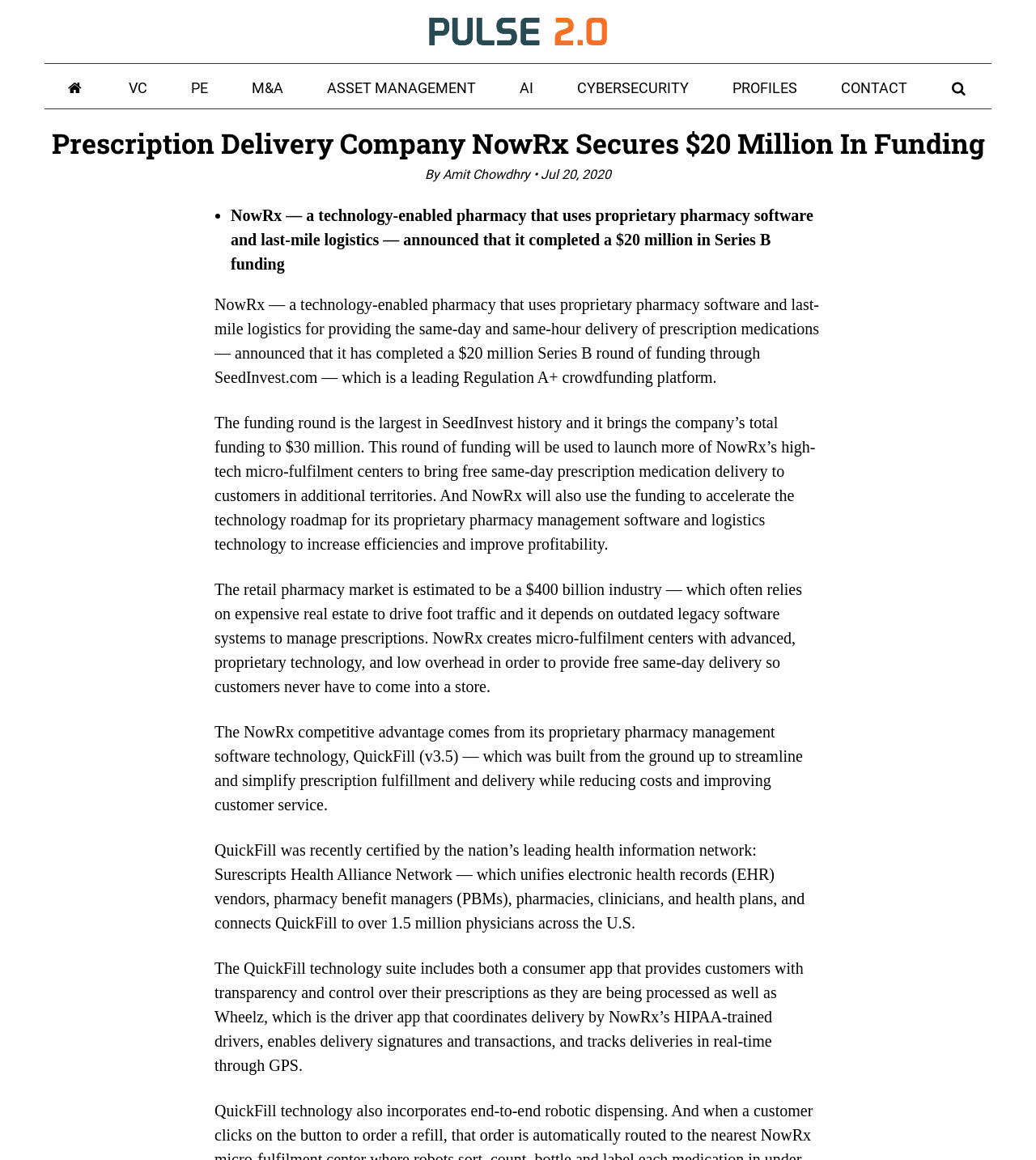Identify and provide the main heading of the webpage.

Prescription Delivery Company NowRx Secures $20 Million In Funding